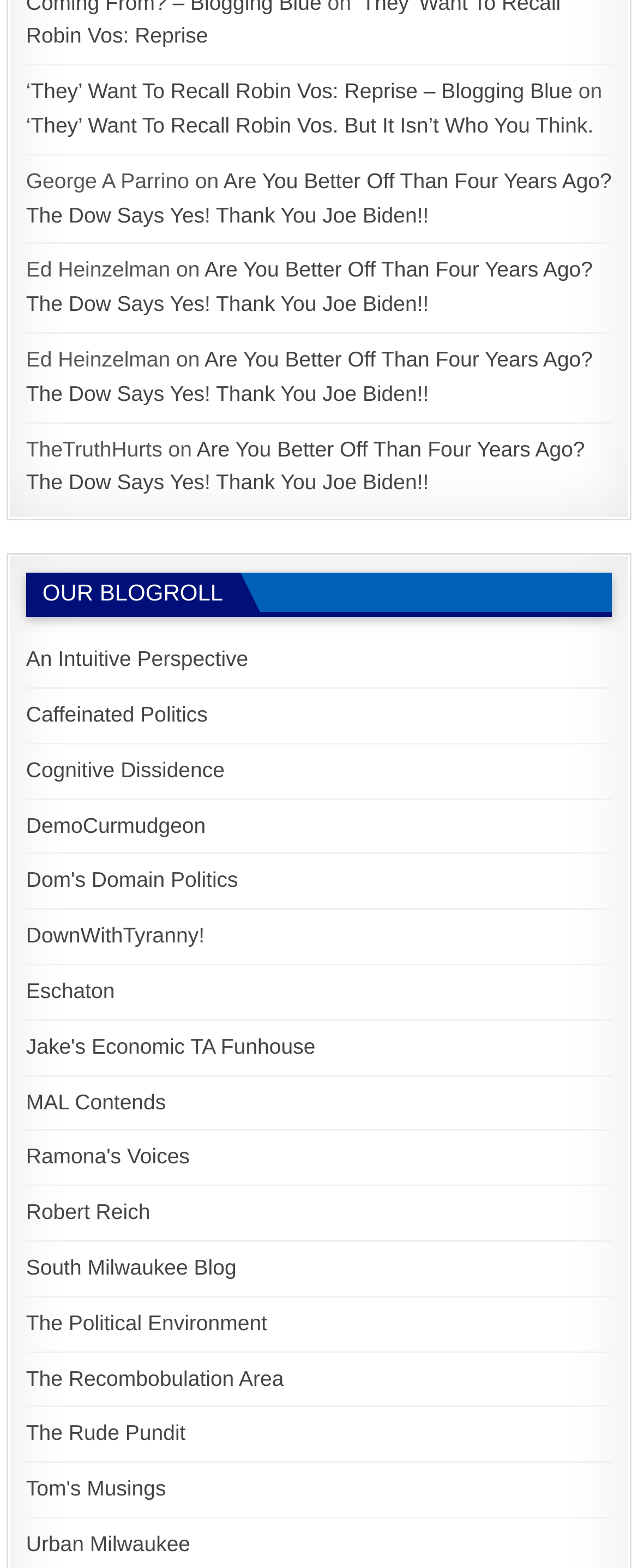What is the last blogroll link?
Please use the image to deliver a detailed and complete answer.

The last blogroll link is identified by its OCR text 'Urban Milwaukee' which is a link element with ID 246, located at the bottom of the blogroll section.